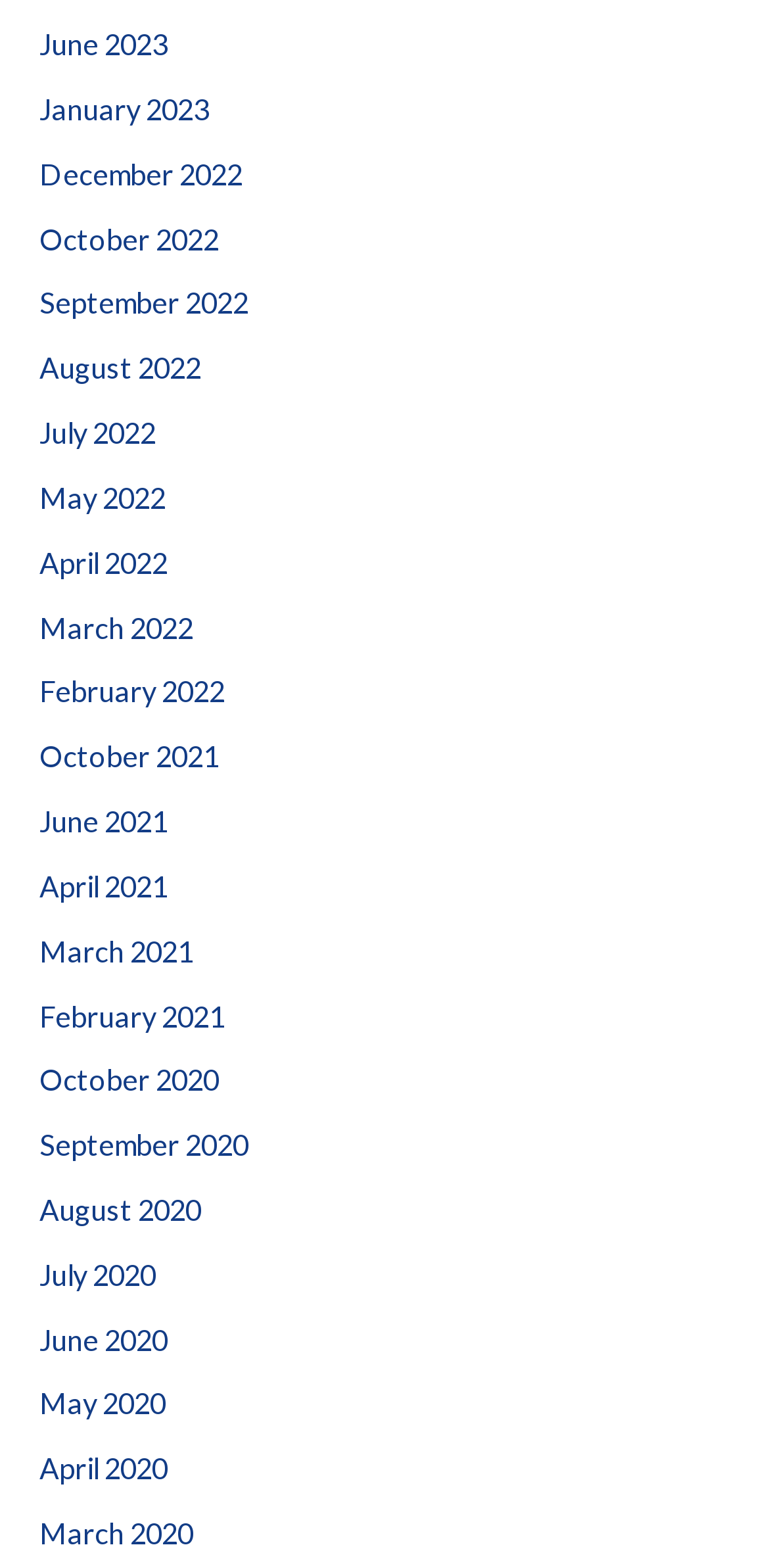From the details in the image, provide a thorough response to the question: How many months are listed from 2022?

I counted the number of links on the webpage that correspond to months in 2022 and found that there are 7 months listed: October, September, August, July, May, April, and March.